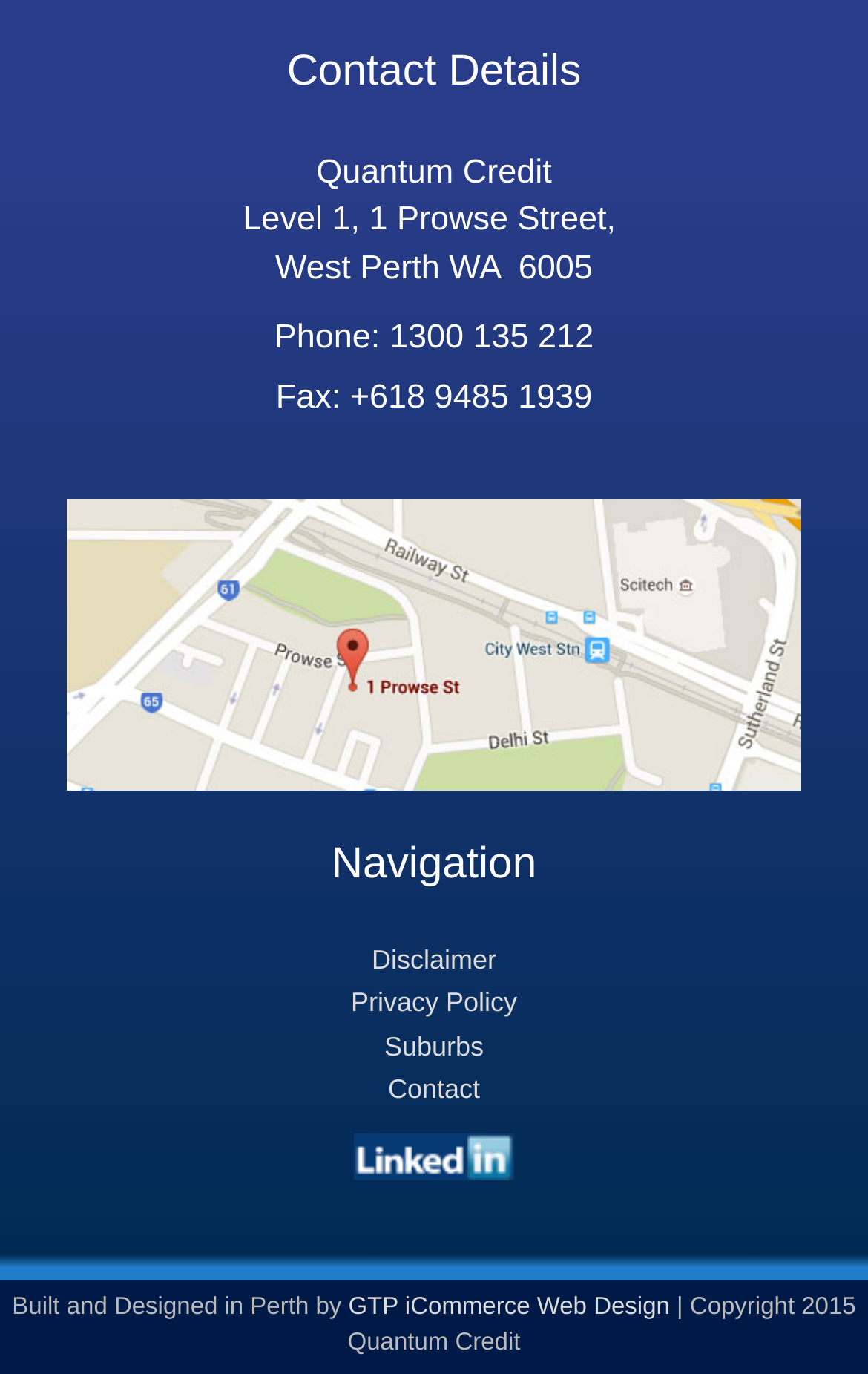Please identify the bounding box coordinates of the element's region that I should click in order to complete the following instruction: "Visit Linked In page". The bounding box coordinates consist of four float numbers between 0 and 1, i.e., [left, top, right, bottom].

[0.408, 0.828, 0.592, 0.856]